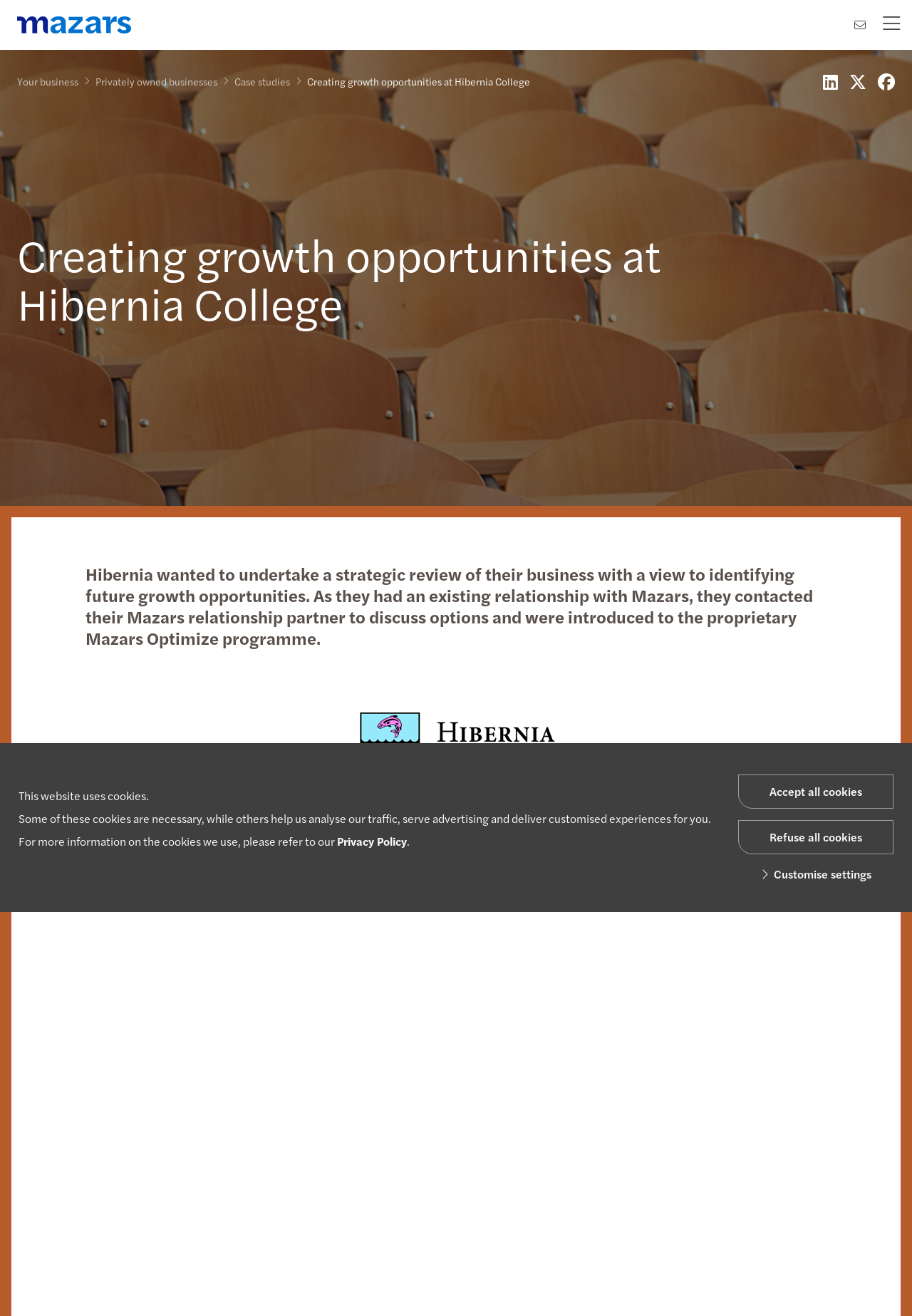Describe every aspect of the webpage comprehensively.

The webpage is about a case study of Hibernia College, a private third-level college, and its experience with Mazars, a consulting firm. At the top left corner, there is a Mazars logo, and at the top right corner, there is a search bar with a search button and a close button. Below the search bar, there is a navigation menu with links to "Your business", "Privately owned businesses", "Case studies", and other options.

The main content of the webpage is a case study about Hibernia College, which is divided into several paragraphs. The text describes how Hibernia College wanted to undertake a strategic review of their business and contacted Mazars for assistance. The college found Mazars' Optimize programme very beneficial in helping them focus on a critical review of their business.

Below the text, there is an image of the Hibernia College logo. The text continues to describe the phases of the Optimize process, including an initial appraisal of their market, products, customers, business operations, management, and financial position, as well as a risk assessment of the business.

The webpage also includes a quote from David Carpenter, Chief Executive of Hibernia College, who found the Optimize programme to be a holistic exercise that brought more value to the business than anticipated.

At the bottom of the webpage, there are links to Hibernia College's website and a call to action to contact Mazars for more information. There is also a section about cookies, with buttons to accept or refuse all cookies, as well as a link to customize cookie settings.